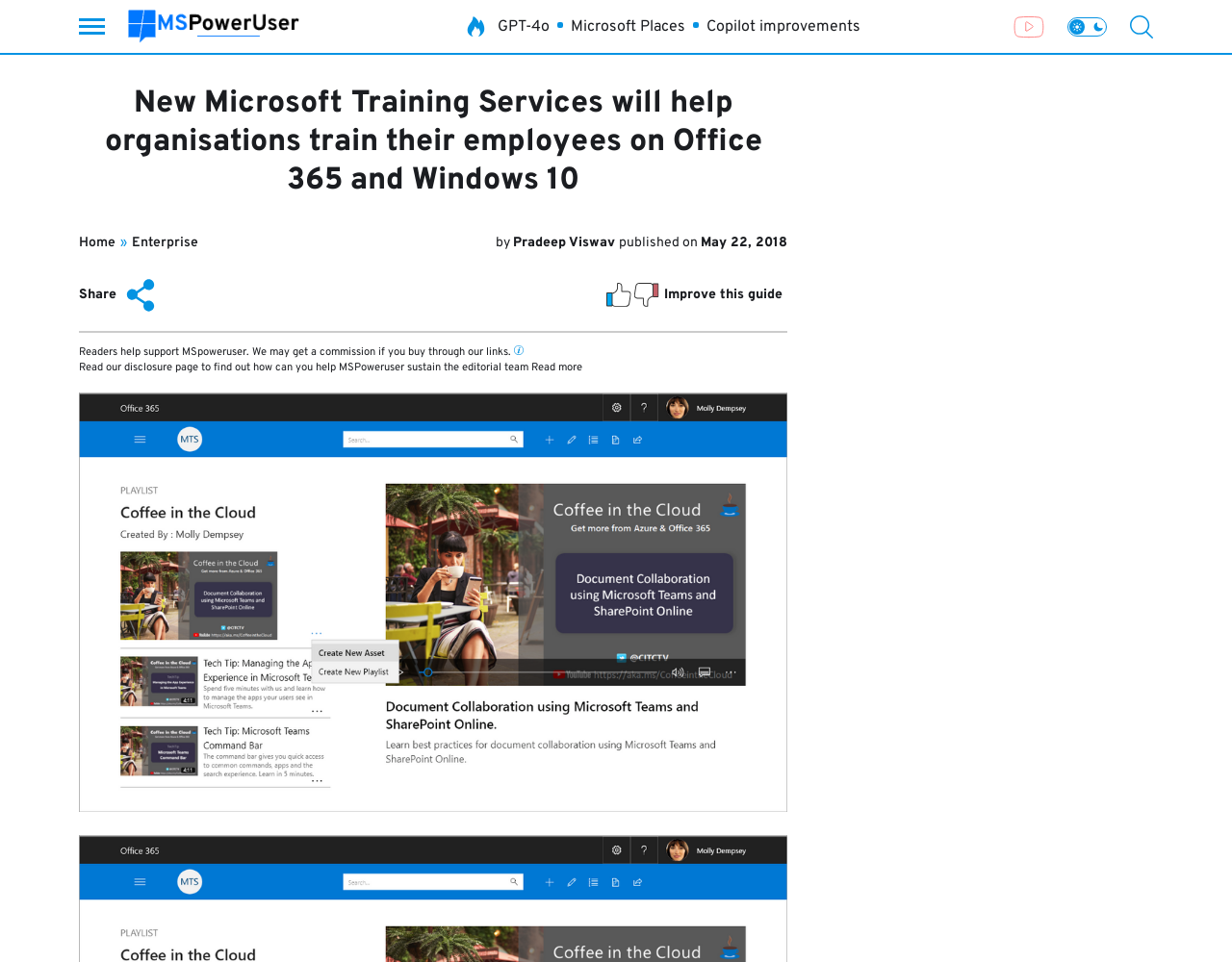Determine the bounding box for the UI element described here: "Read more".

[0.431, 0.375, 0.473, 0.389]